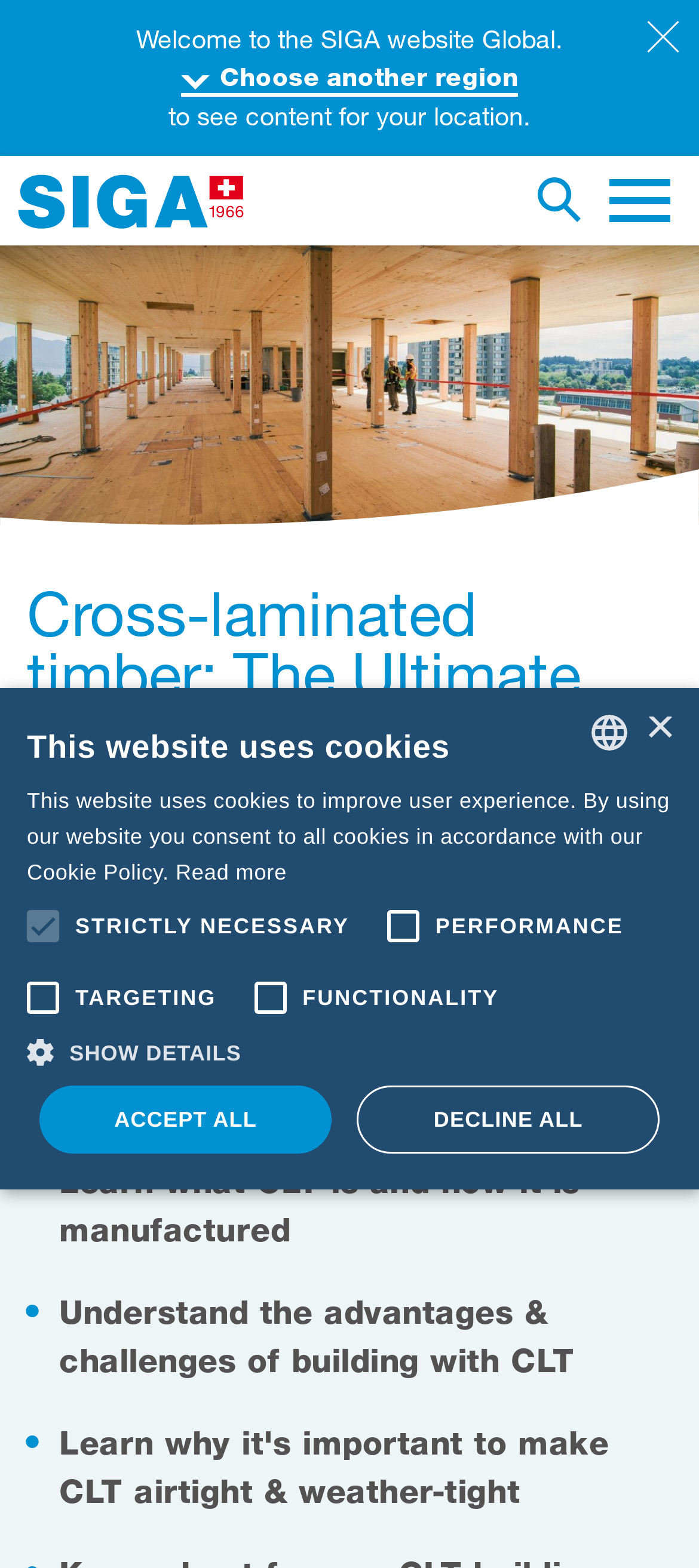Provide a brief response using a word or short phrase to this question:
What is the warning about on this webpage?

Cookies